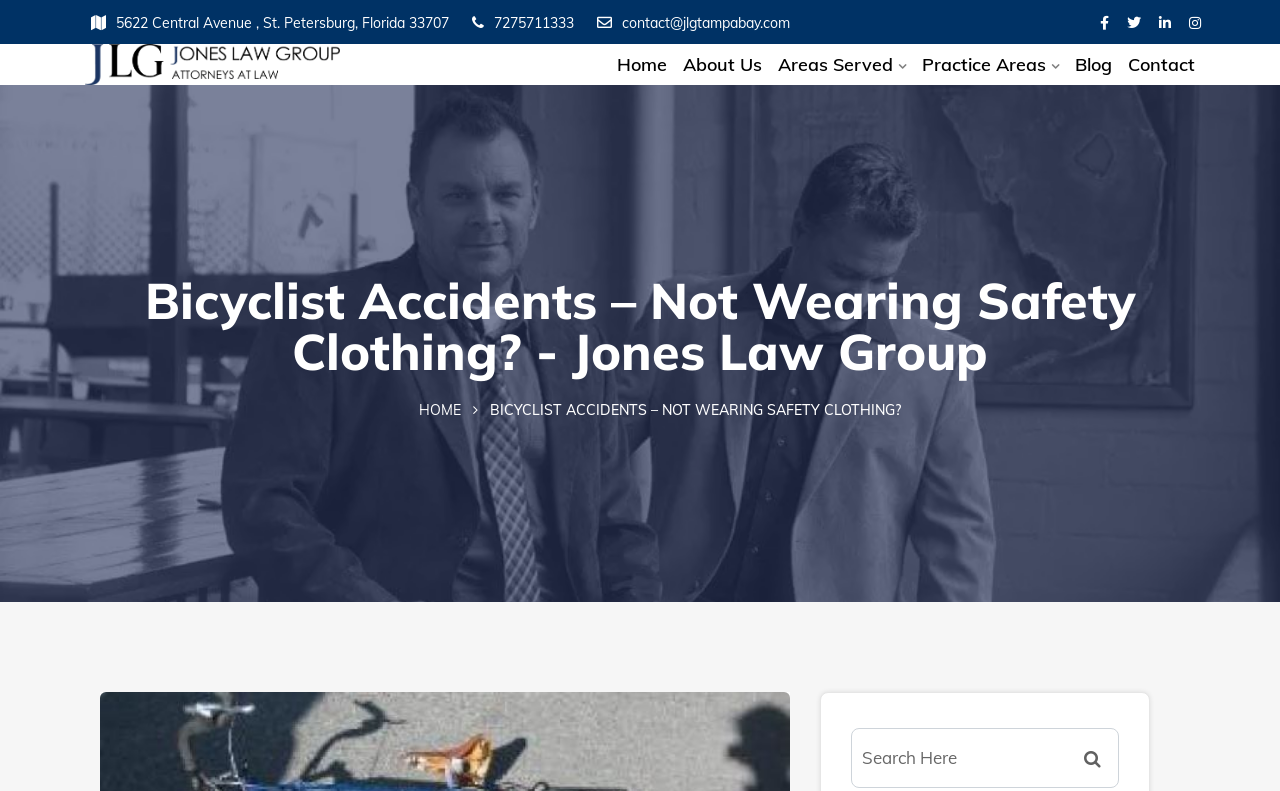For the element described, predict the bounding box coordinates as (top-left x, top-left y, bottom-right x, bottom-right y). All values should be between 0 and 1. Element description: Areas Served

[0.608, 0.065, 0.708, 0.099]